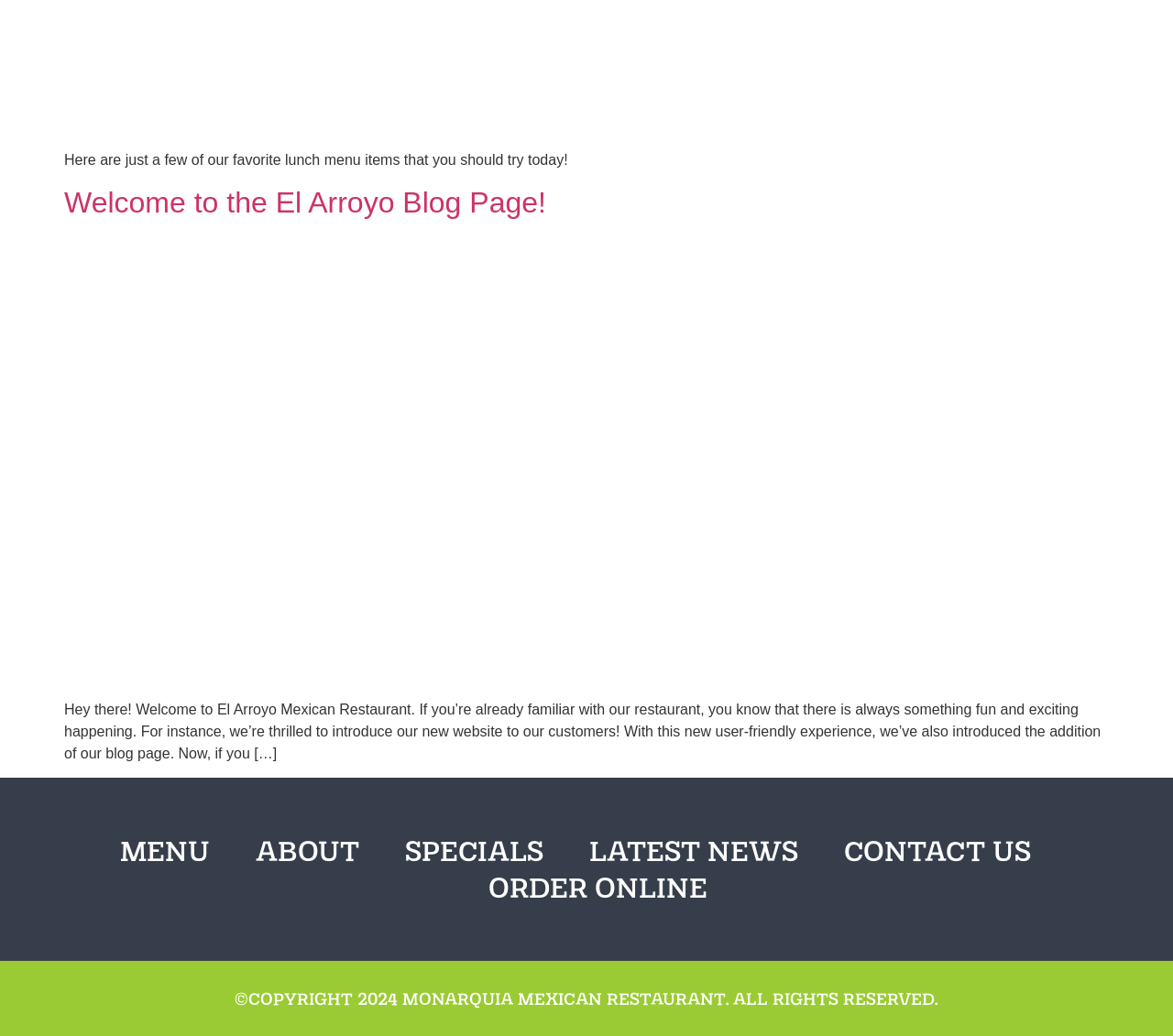What year is the copyright for?
Could you please answer the question thoroughly and with as much detail as possible?

The text '©COPYRIGHT 2024 MONARQUIA MEXICAN RESTAURANT. ALL RIGHTS RESERVED.' with the bounding box coordinates [0.2, 0.953, 0.8, 0.976] specifies the year of the copyright.